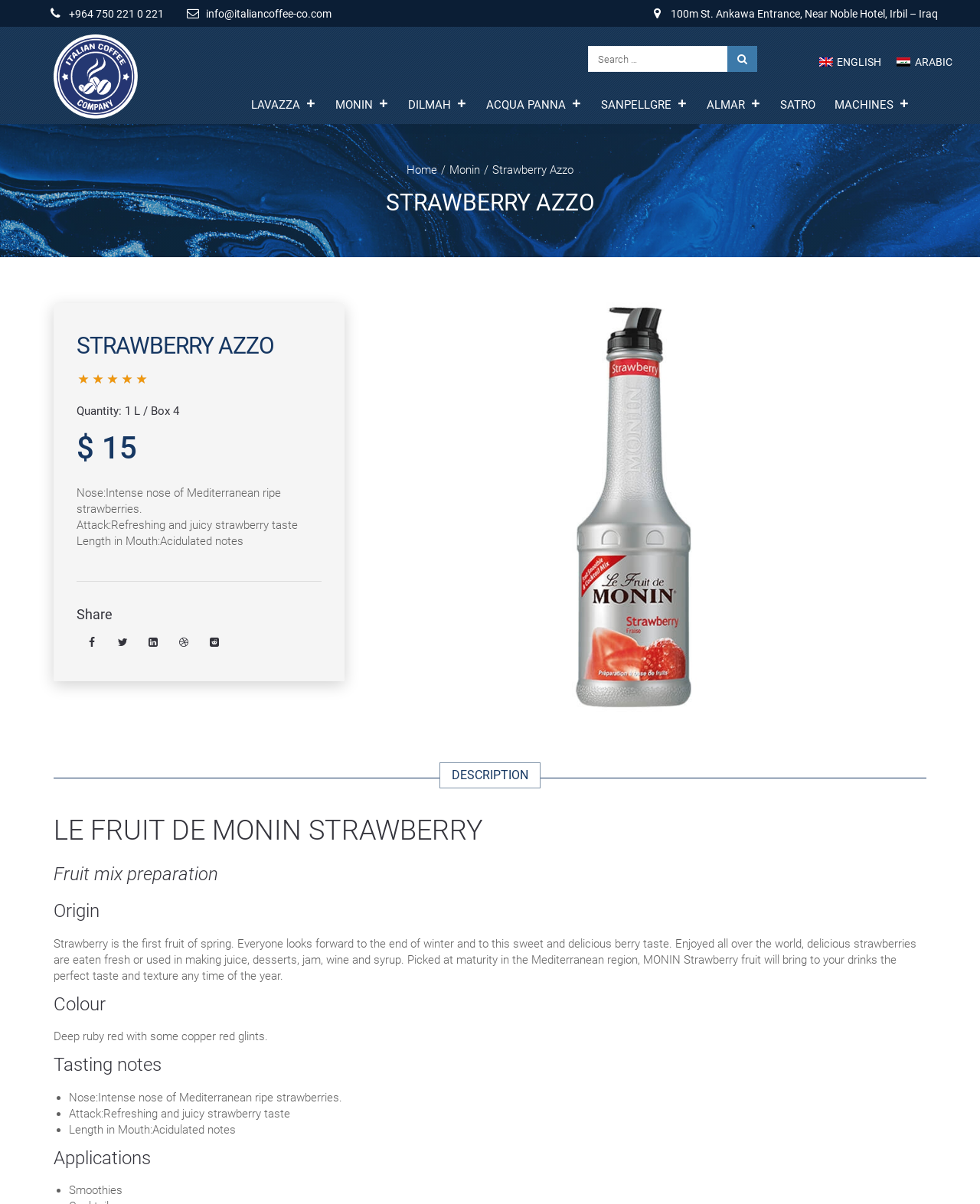Find and indicate the bounding box coordinates of the region you should select to follow the given instruction: "View Corporate Headquarters".

None